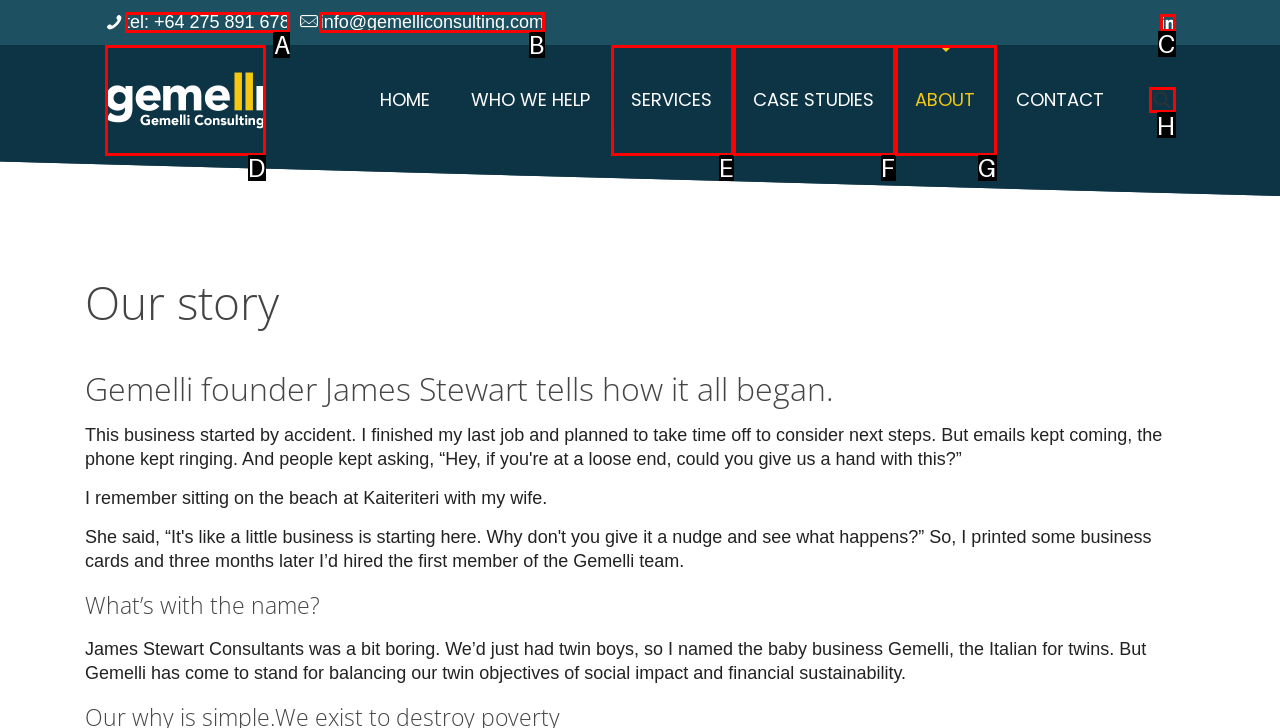Determine the letter of the UI element that you need to click to perform the task: search for something.
Provide your answer with the appropriate option's letter.

H